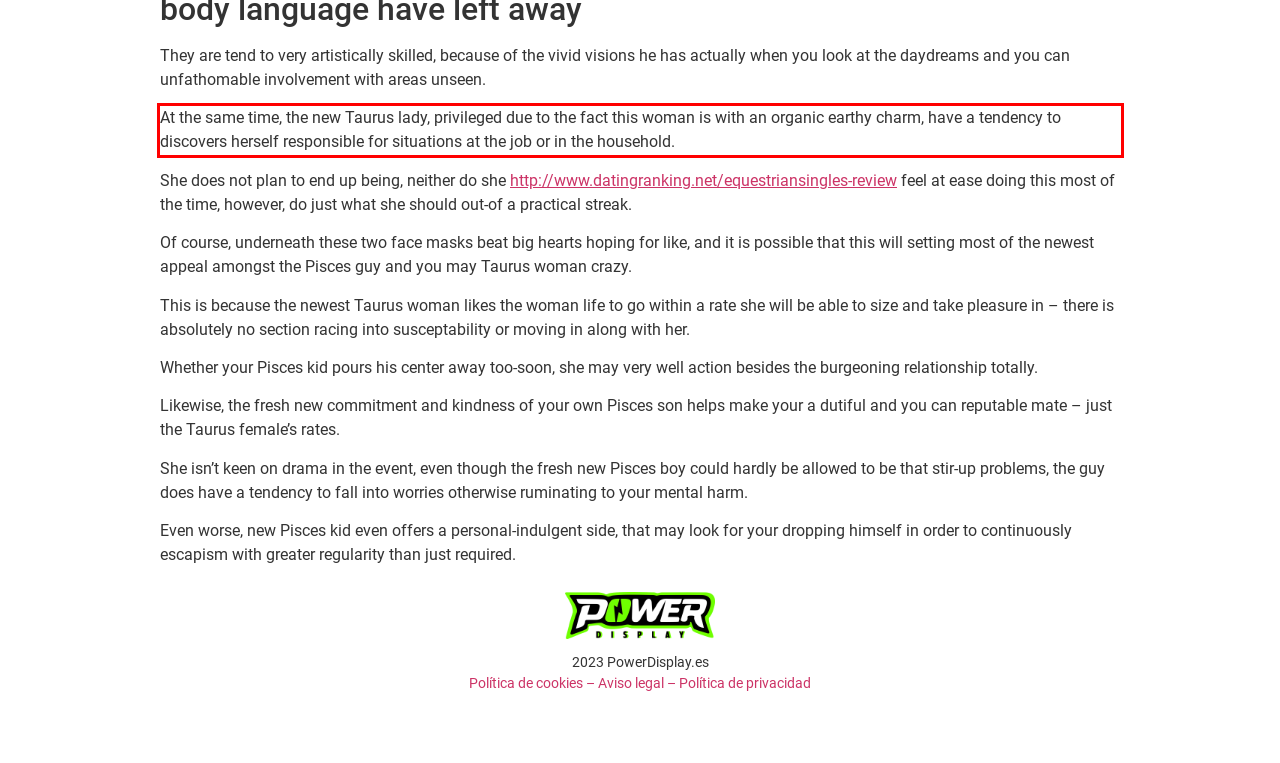You have a screenshot of a webpage, and there is a red bounding box around a UI element. Utilize OCR to extract the text within this red bounding box.

At the same time, the new Taurus lady, privileged due to the fact this woman is with an organic earthy charm, have a tendency to discovers herself responsible for situations at the job or in the household.